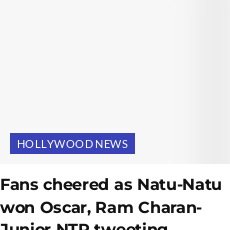Explain the scene depicted in the image, including all details.

The image features a headline that captures the excitement surrounding the victory of the song "Natu-Natu" at the Oscars. It highlights how fans celebrated this significant achievement, with a particular focus on the joy expressed by actors Ram Charan and Junior NTR through their social media reactions. The image is part of a section dedicated to Hollywood news, emphasizing the cultural impact of this win and the community's response to it. The bold text conveys enthusiasm, reflecting a moment of pride for fans and artists alike.